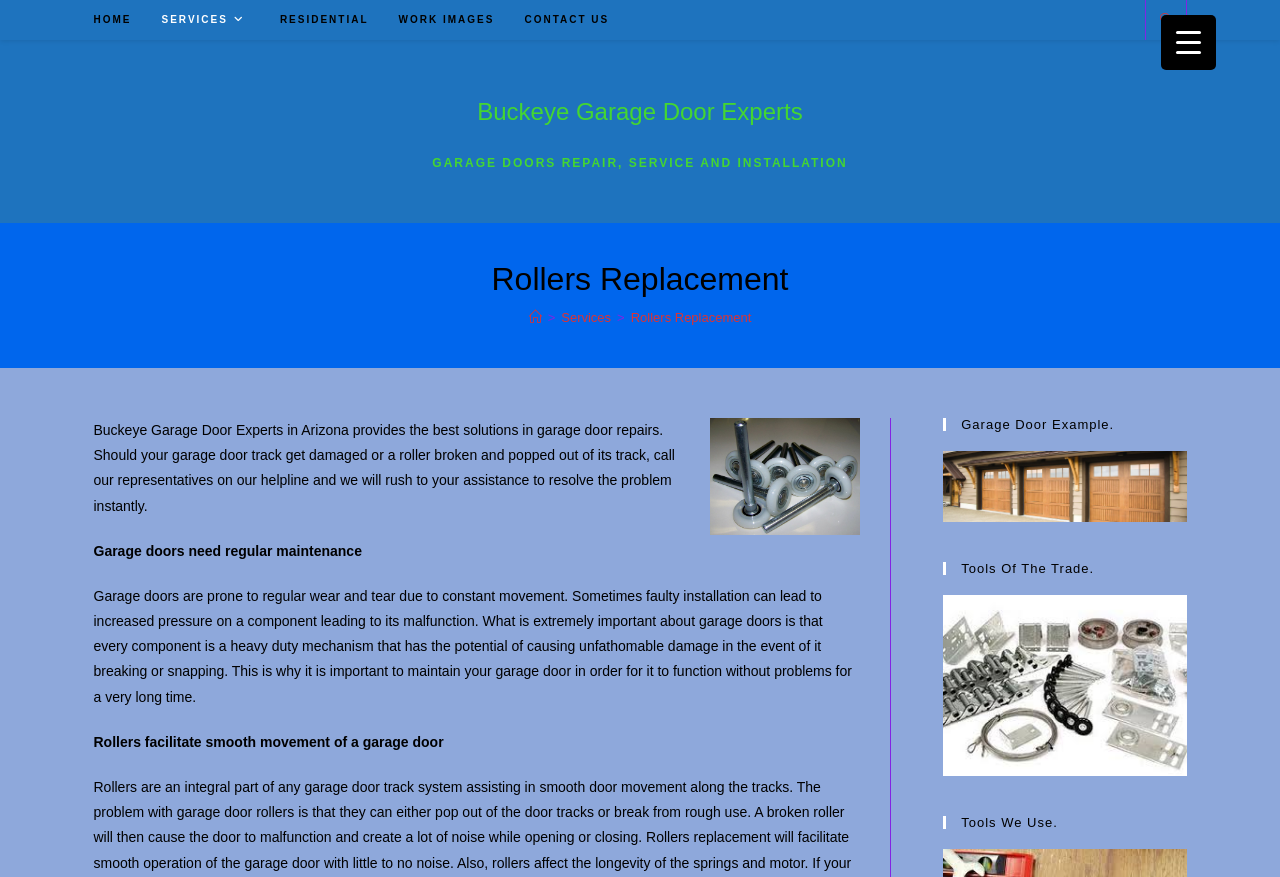Identify the bounding box coordinates of the region that needs to be clicked to carry out this instruction: "Search website". Provide these coordinates as four float numbers ranging from 0 to 1, i.e., [left, top, right, bottom].

[0.9, 0.012, 0.921, 0.036]